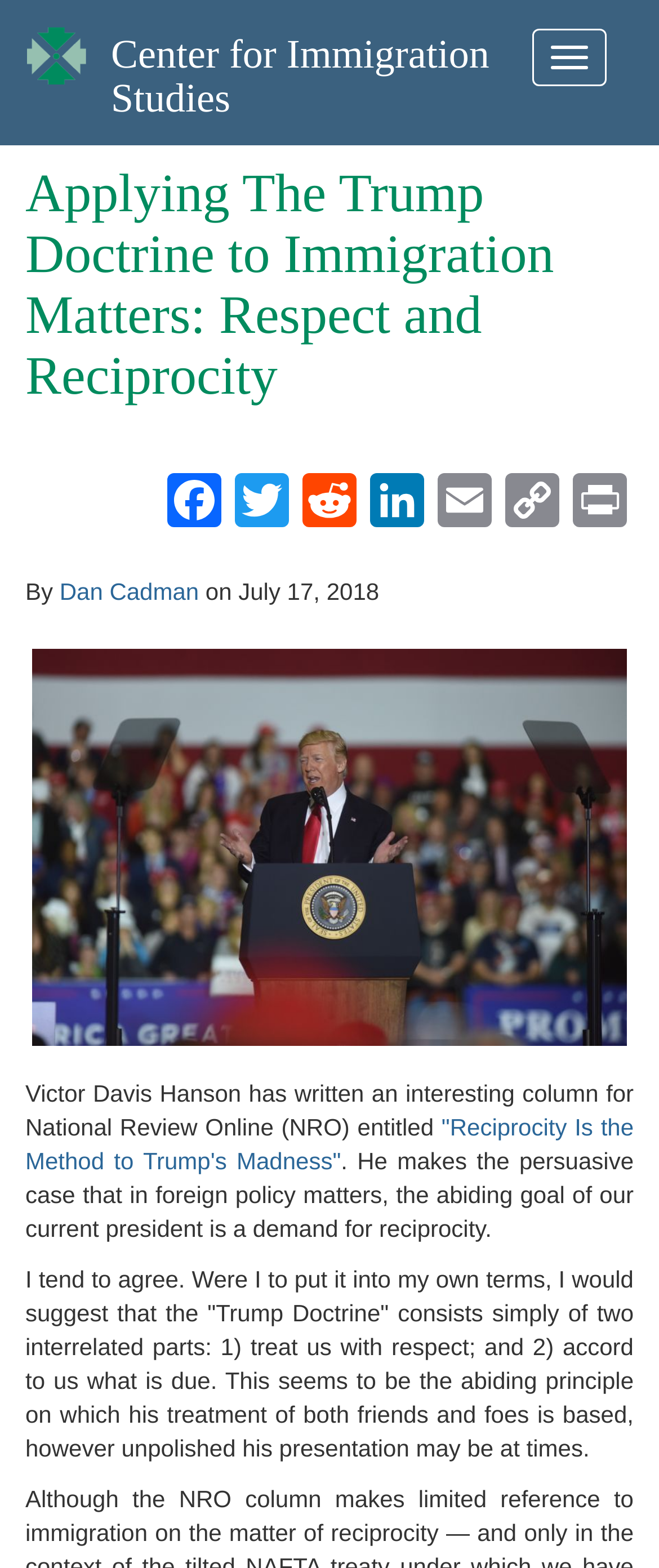Determine the main headline of the webpage and provide its text.

Applying The Trump Doctrine to Immigration Matters: Respect and Reciprocity